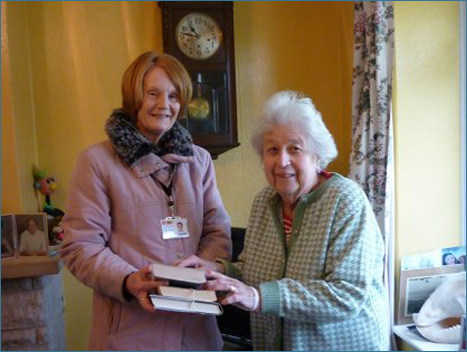Explain the details of the image you are viewing.

In this heartwarming image, a volunteer from the Home Library Service is seen warmly interacting with an elderly woman in a cozy home setting. The volunteer, wearing a light pink coat with a furry collar and an identification badge, smiles as she presents a stack of books to the recipient. The elderly woman, dressed in a green-patterned cardigan, returns a joyful smile, indicating her appreciation for the thoughtful delivery. This moment captures the essence of community support, showcasing how the Home Library Service plays a vital role in providing access to literature for individuals who might find it challenging to visit a library themselves. The backdrop features a quaint living room with a wall clock and framed photographs, enhancing the sense of warmth and familiarity in their exchange.